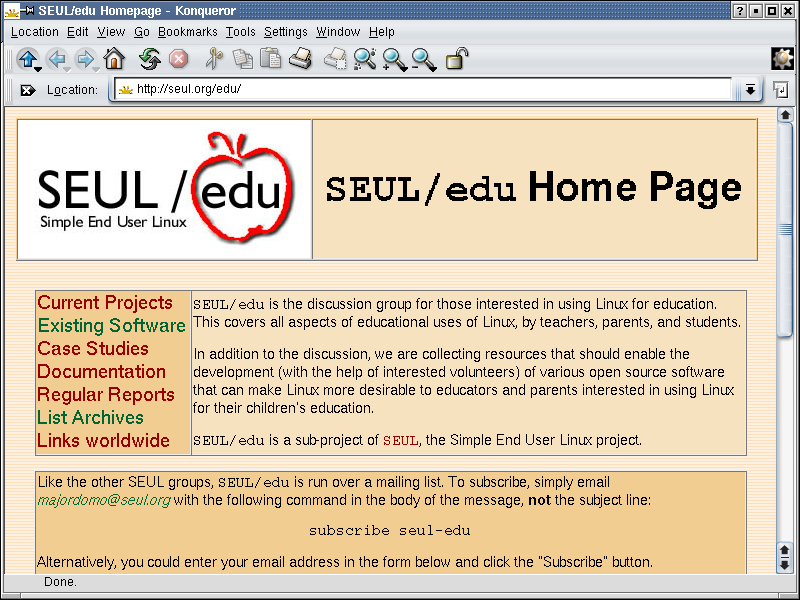Can you give a comprehensive explanation to the question given the content of the image?
What type of approach does the site emphasize?

The site emphasizes a community-driven approach, as it invites volunteers to contribute to the development of open-source software that enhances educational opportunities, indicating a collaborative and inclusive approach to promoting the use of Linux in educational settings.